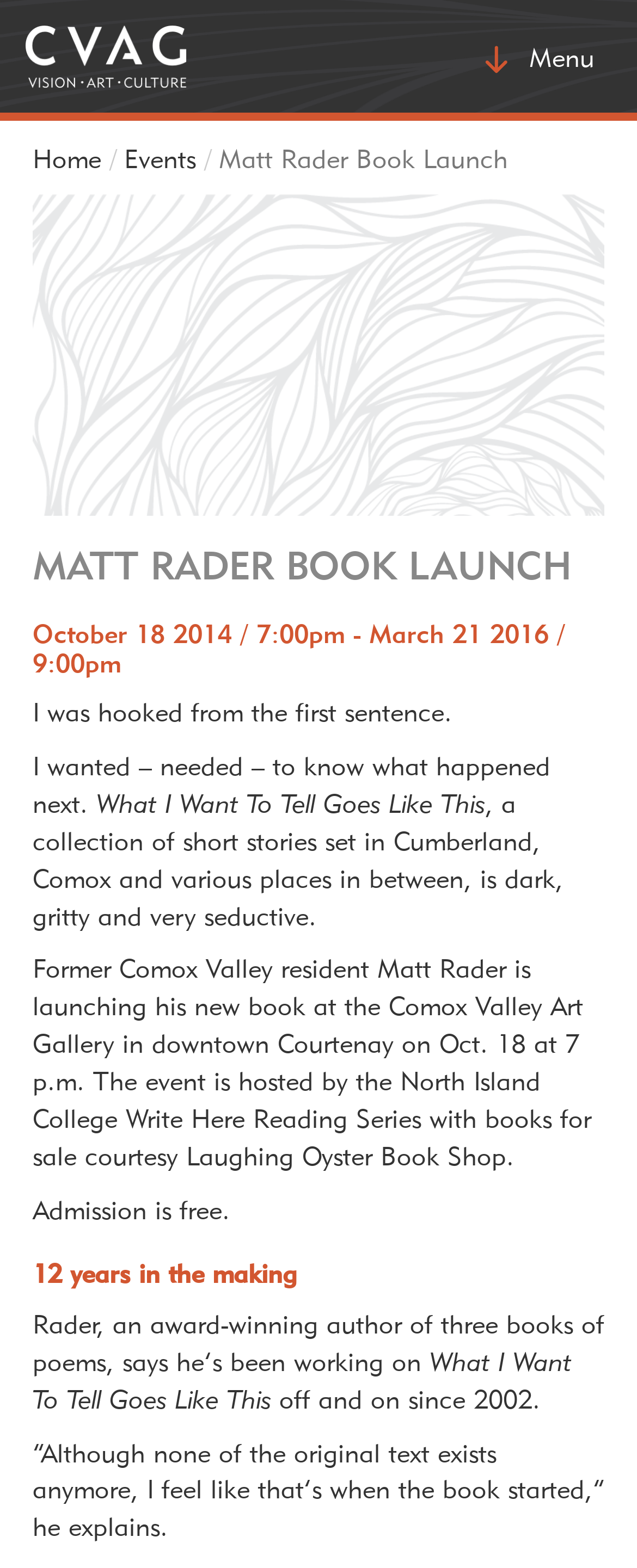Given the element description: "Home", predict the bounding box coordinates of this UI element. The coordinates must be four float numbers between 0 and 1, given as [left, top, right, bottom].

[0.051, 0.095, 0.159, 0.111]